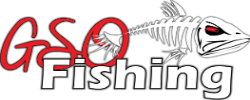Please study the image and answer the question comprehensively:
What type of font is used for the word 'Fishing'?

The question asks about the type of font used for the word 'Fishing'. Upon examining the logo, it is clear that the word 'Fishing' appears in a contrasting, sleek, gray font, which provides a visual contrast to the bold, red 'GSO'.